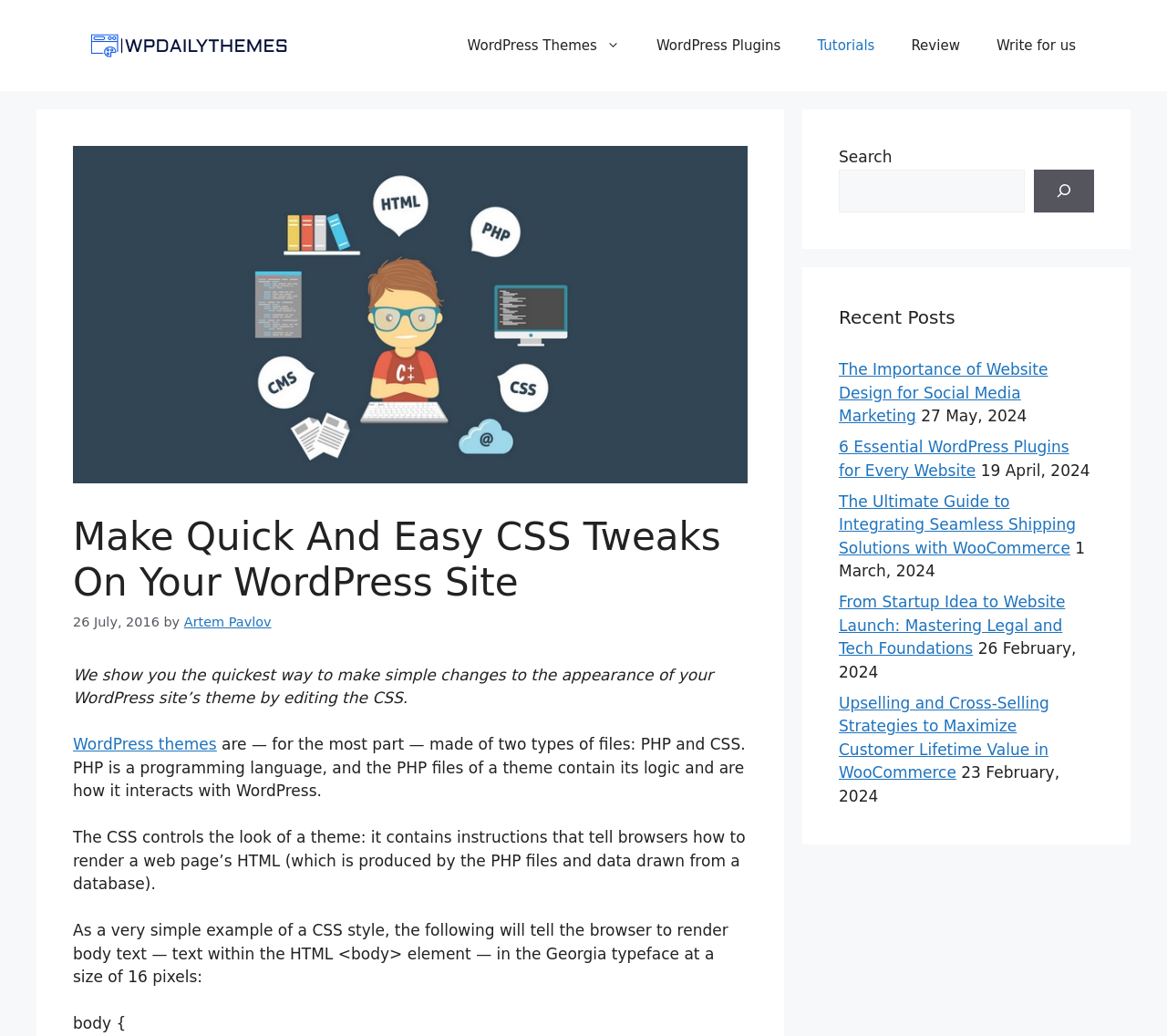Locate the bounding box coordinates of the element's region that should be clicked to carry out the following instruction: "Search for a keyword". The coordinates need to be four float numbers between 0 and 1, i.e., [left, top, right, bottom].

[0.719, 0.163, 0.878, 0.205]